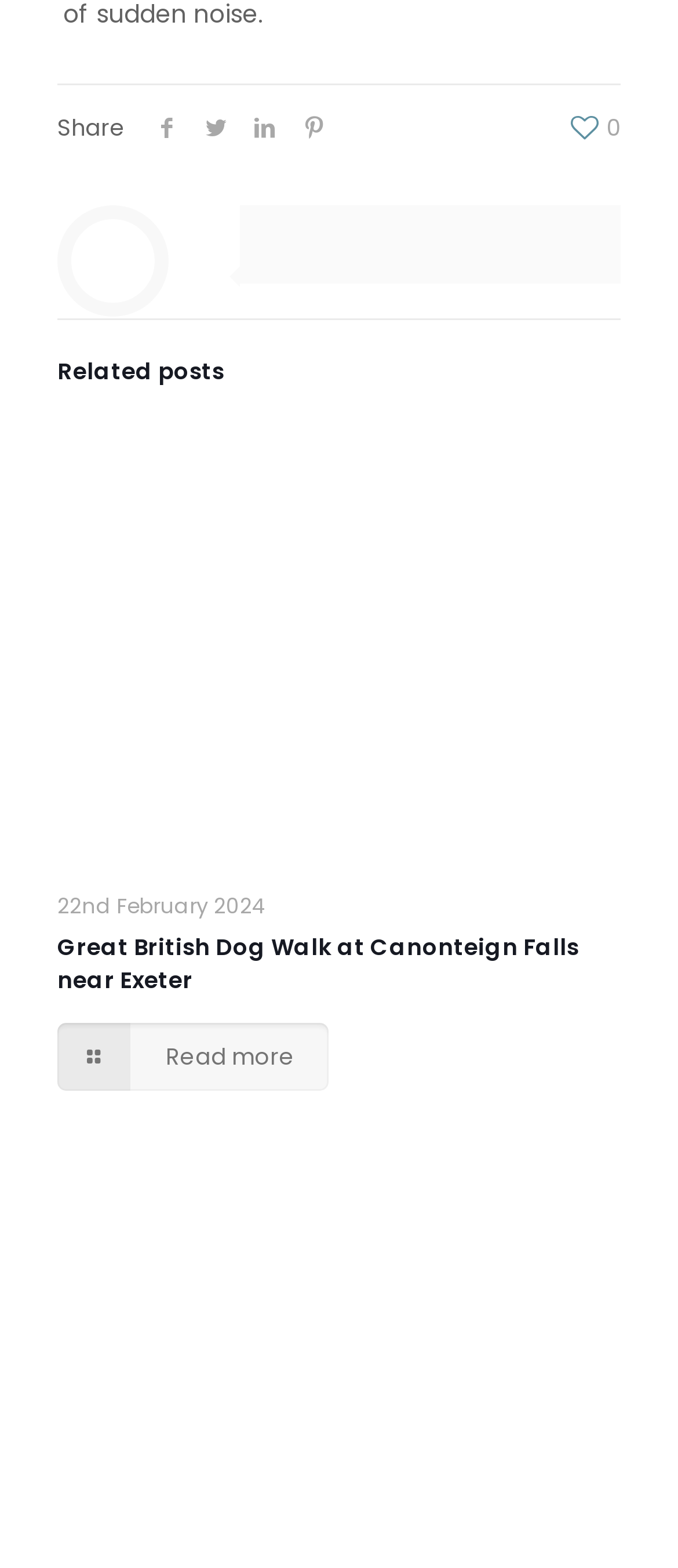Identify the bounding box coordinates of the specific part of the webpage to click to complete this instruction: "Read more about Great British Dog Walk".

[0.085, 0.652, 0.485, 0.695]